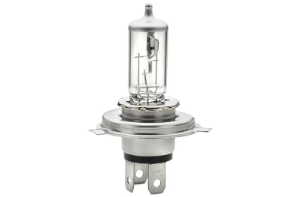Give a detailed account of the visual elements in the image.

The image depicts a halogen headlamp bulb, a vital component in vehicle lighting systems. This particular bulb features a clear glass enclosure and a metallic base, designed to fit into vehicle headlight assemblies. Halogen bulbs are known for their bright, white light output and are commonly used in automotive applications for enhanced visibility and safer driving conditions, especially during nighttime or adverse weather. This specific product is part of the "Gluehlampen" or headlamps category, highlighting its relevance in optimizing illumination in various work environments, including agricultural machinery like the John Deere field chopper.